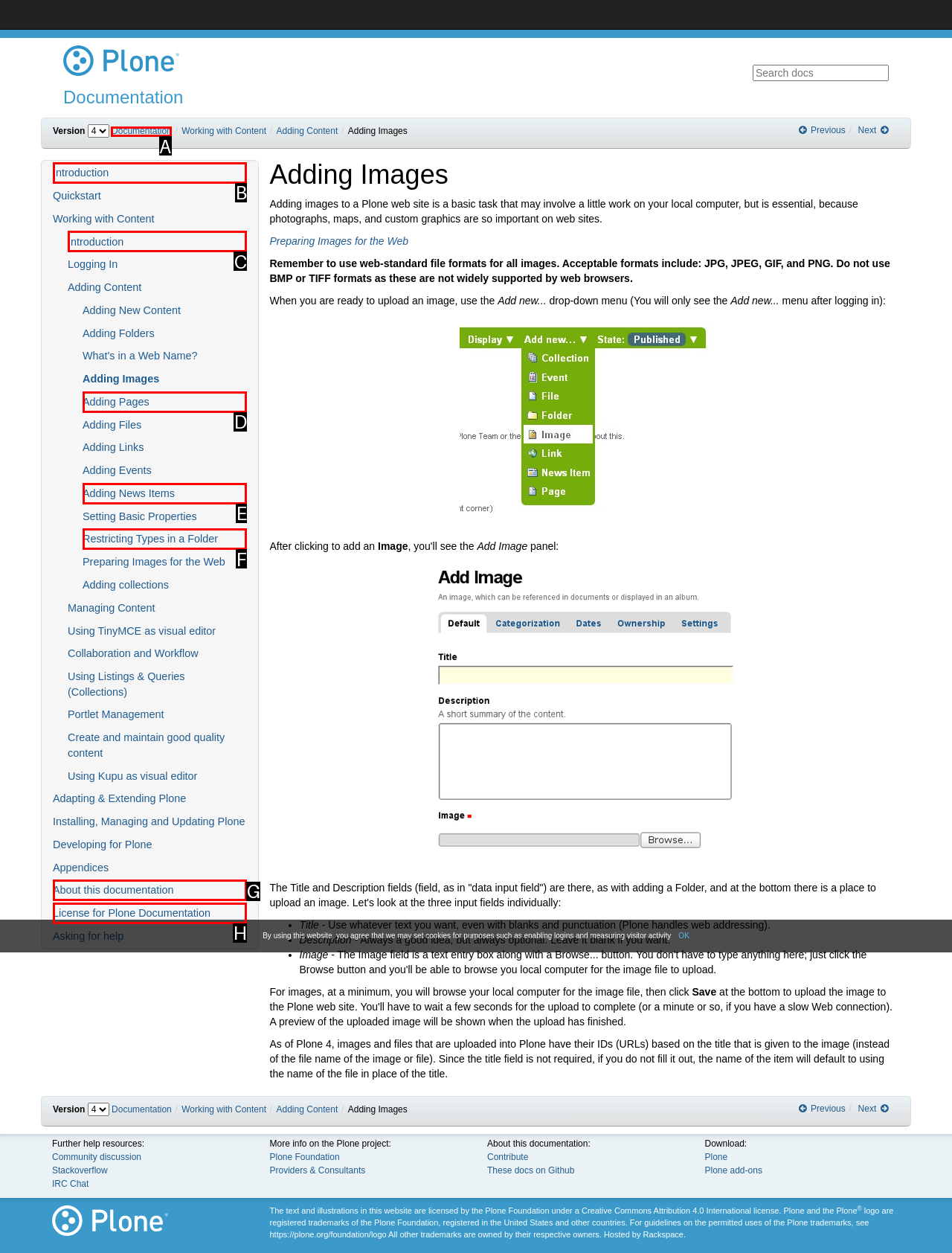Which lettered option should be clicked to perform the following task: Click on Plone Documentation
Respond with the letter of the appropriate option.

A